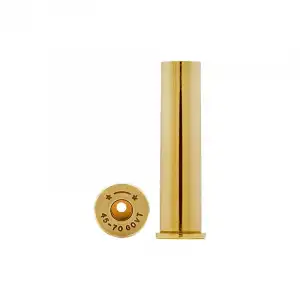What is the purpose of the Winchester .45-70 Government cartridge?
With the help of the image, please provide a detailed response to the question.

According to the caption, the Winchester .45-70 Government cartridge is 'commonly used for reloading in competitive shooting and game hunting', indicating that its purpose is for reloading in these specific applications.